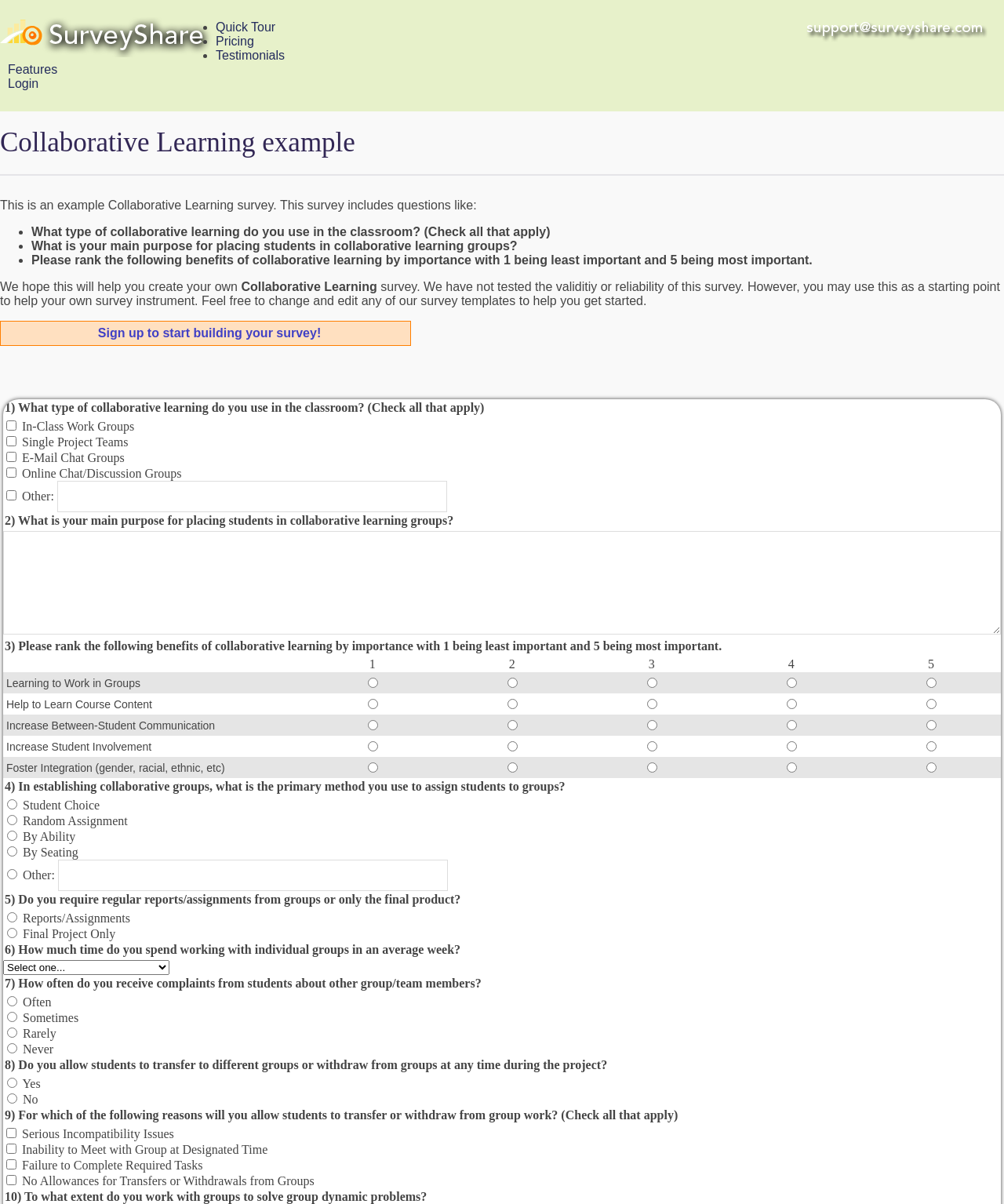Please specify the bounding box coordinates of the area that should be clicked to accomplish the following instruction: "Select '1' for the 'Learning to Work in Groups' option". The coordinates should consist of four float numbers between 0 and 1, i.e., [left, top, right, bottom].

[0.301, 0.558, 0.44, 0.576]